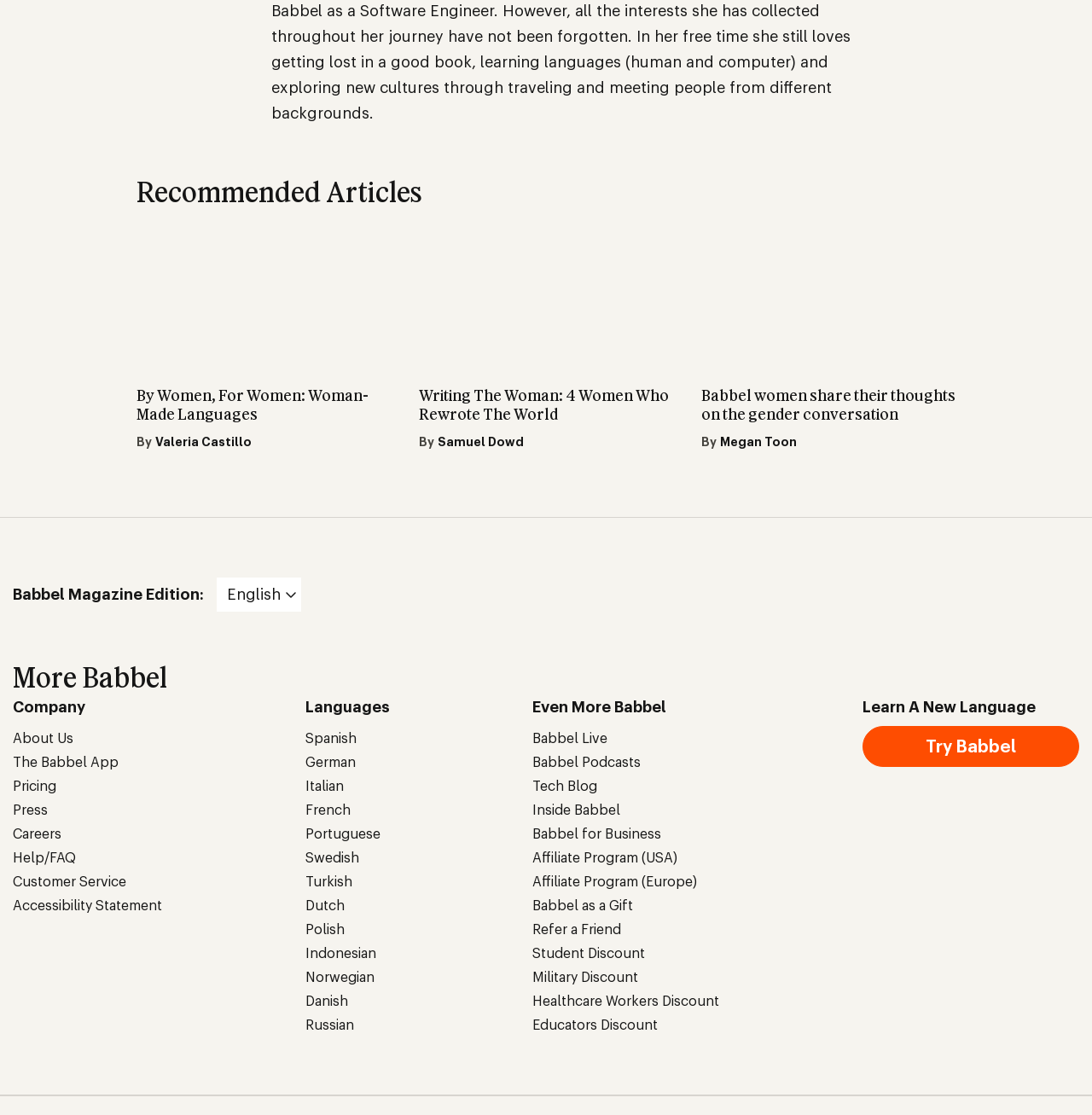What is the name of the magazine edition?
Provide a detailed and well-explained answer to the question.

I found the static text 'Babbel Magazine Edition:' which indicates the name of the magazine edition.